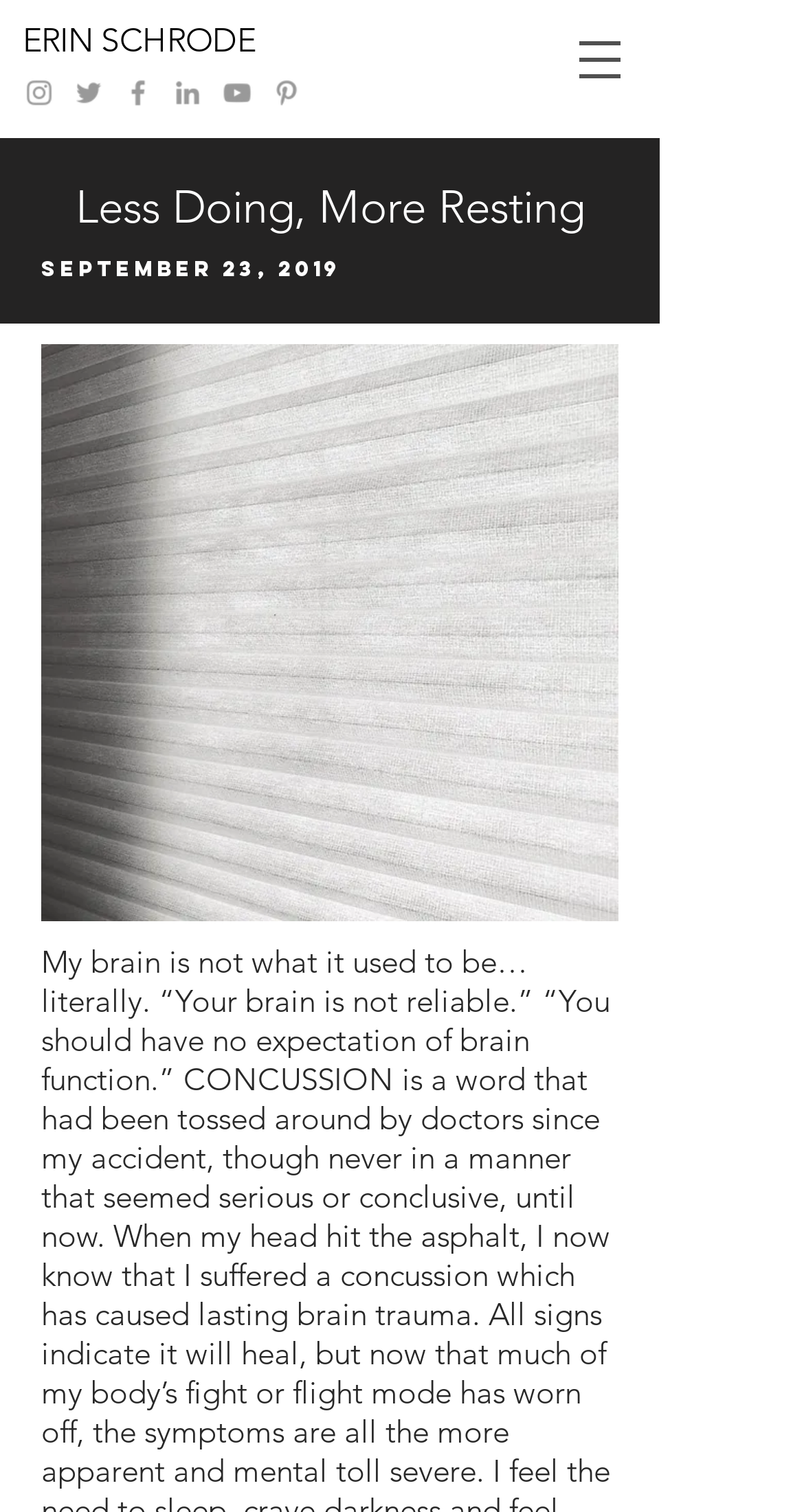Determine the bounding box for the described HTML element: "aria-label="Instagram"". Ensure the coordinates are four float numbers between 0 and 1 in the format [left, top, right, bottom].

[0.028, 0.05, 0.069, 0.072]